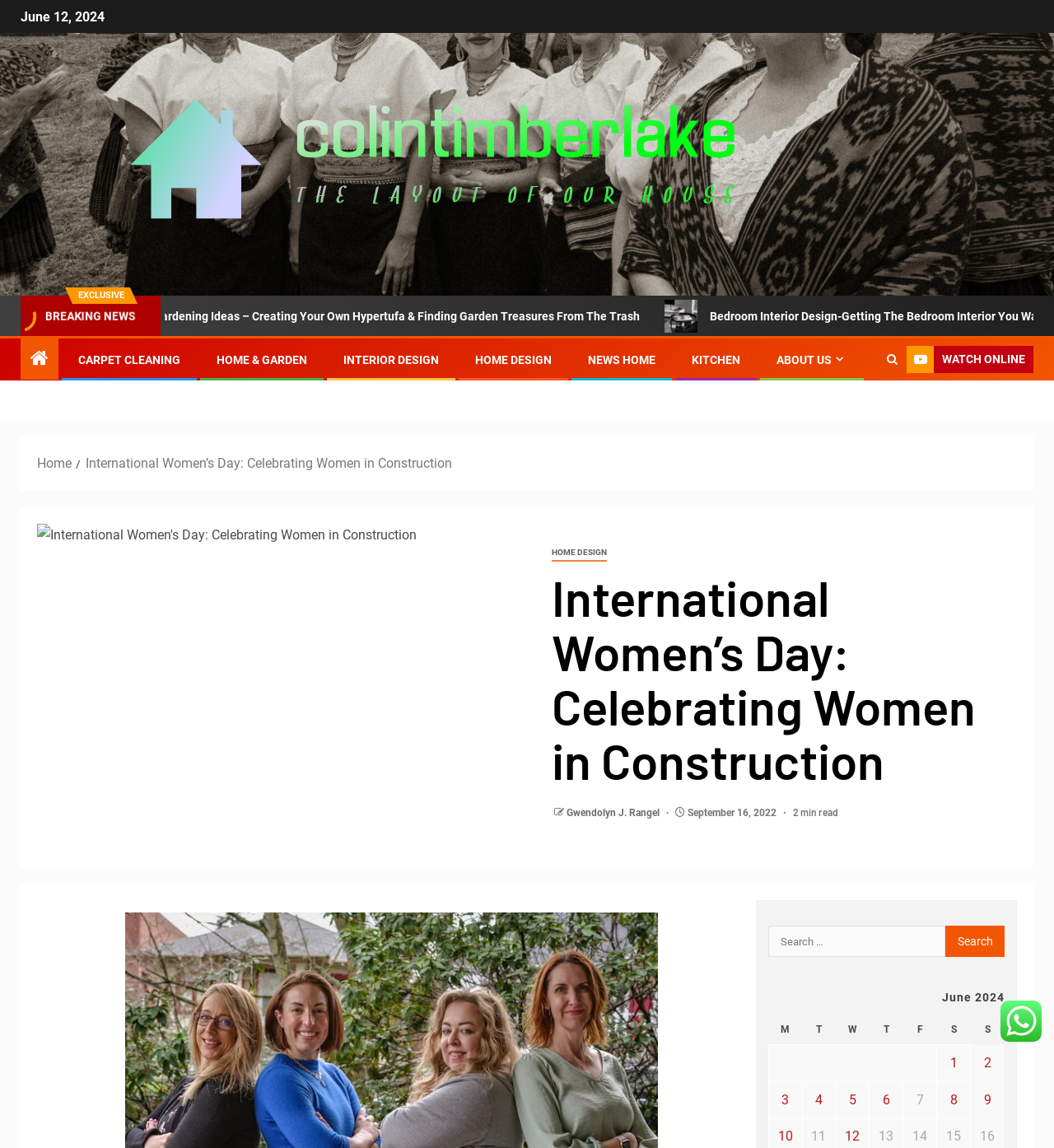Determine the bounding box coordinates in the format (top-left x, top-left y, bottom-right x, bottom-right y). Ensure all values are floating point numbers between 0 and 1. Identify the bounding box of the UI element described by: name="s" placeholder="Search …"

[0.729, 0.806, 0.897, 0.834]